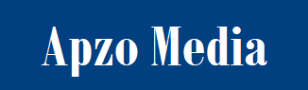Provide a comprehensive description of the image.

The image features the logo of "Apzo Media," displayed prominently in white text against a deep blue background. The design emphasizes a clean, modern aesthetic, making it easily recognizable. This logo likely represents a media company focused on providing content related to various topics, including healthcare. Its elegant typography suggests a professional and trustworthy brand, aligning with the informative nature of the surrounding content, which covers aspects of neurosurgery treatment.